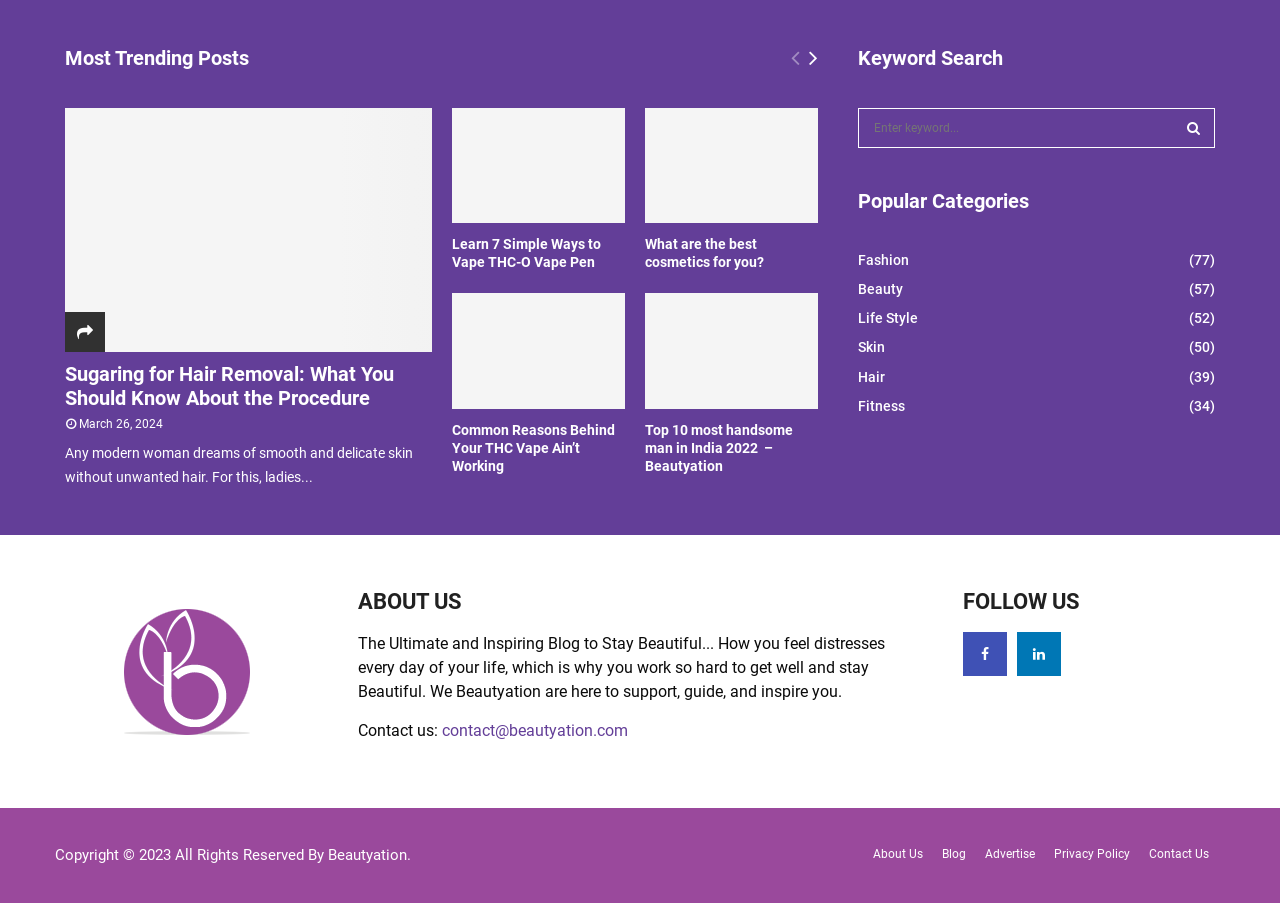Locate the bounding box coordinates of the clickable area to execute the instruction: "Search for a keyword". Provide the coordinates as four float numbers between 0 and 1, represented as [left, top, right, bottom].

[0.671, 0.119, 0.949, 0.164]